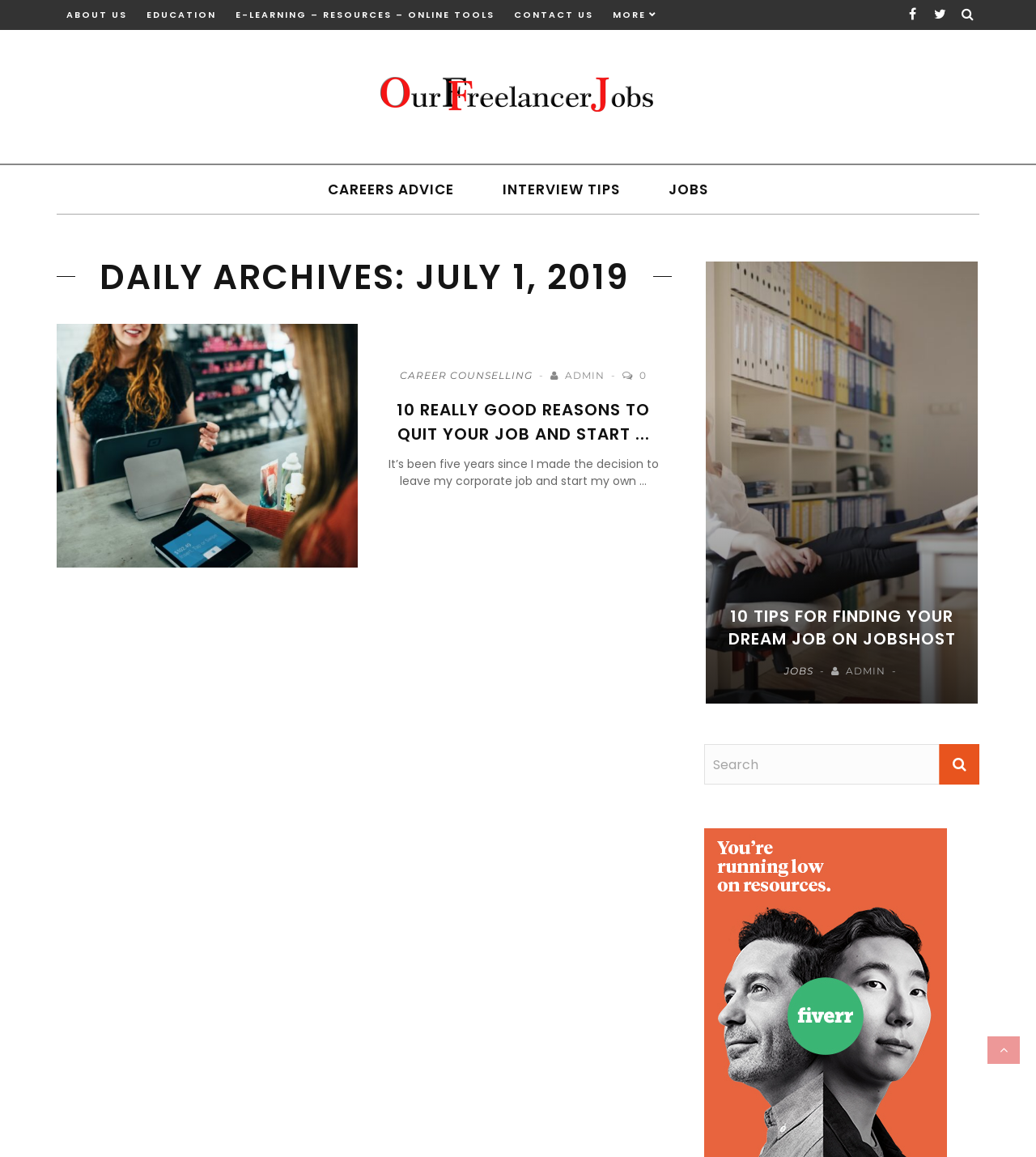Identify the bounding box coordinates for the region of the element that should be clicked to carry out the instruction: "click CAREERS ADVICE". The bounding box coordinates should be four float numbers between 0 and 1, i.e., [left, top, right, bottom].

[0.293, 0.143, 0.462, 0.185]